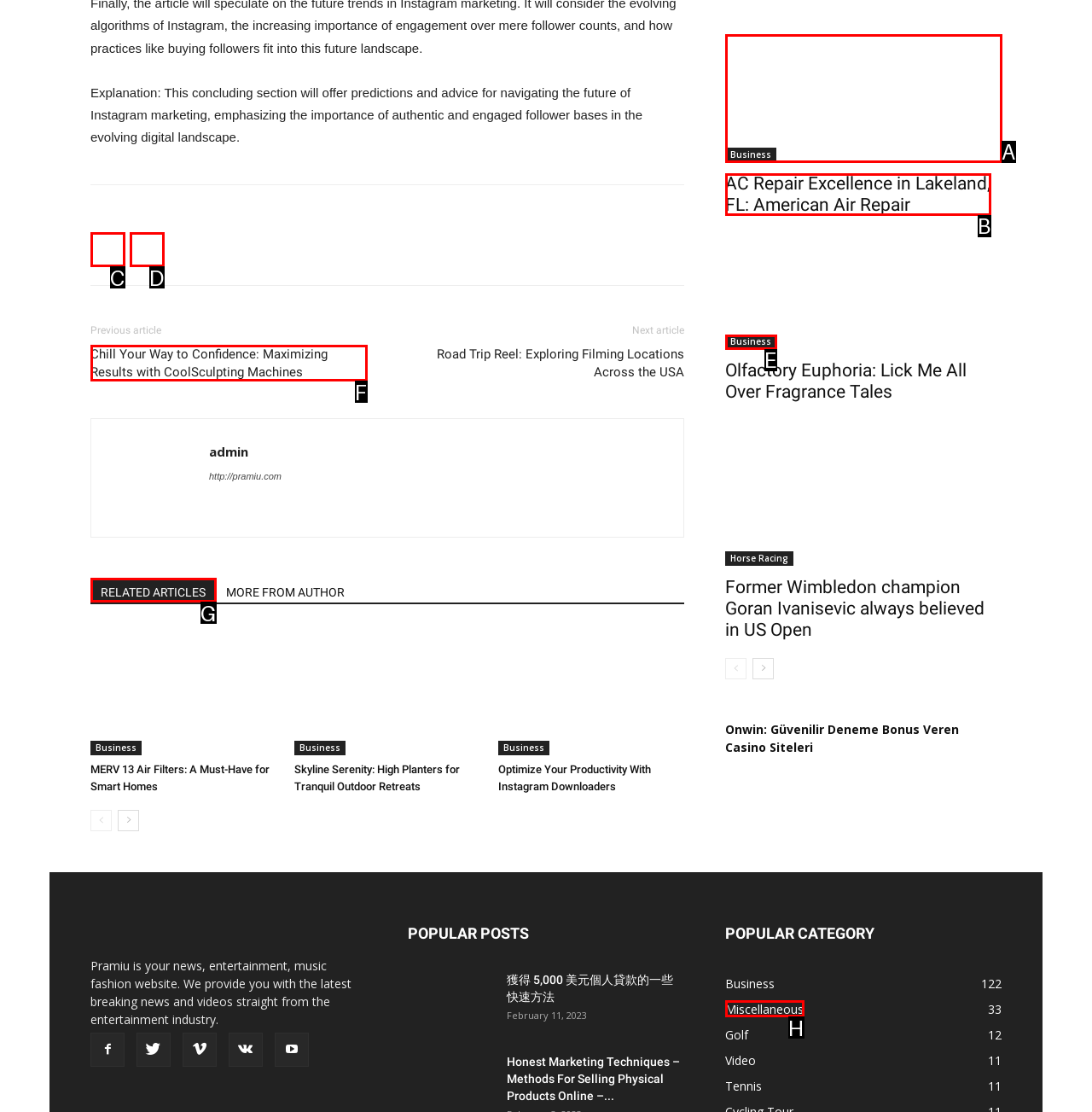Given the description: RELATED ARTICLES, identify the HTML element that corresponds to it. Respond with the letter of the correct option.

G